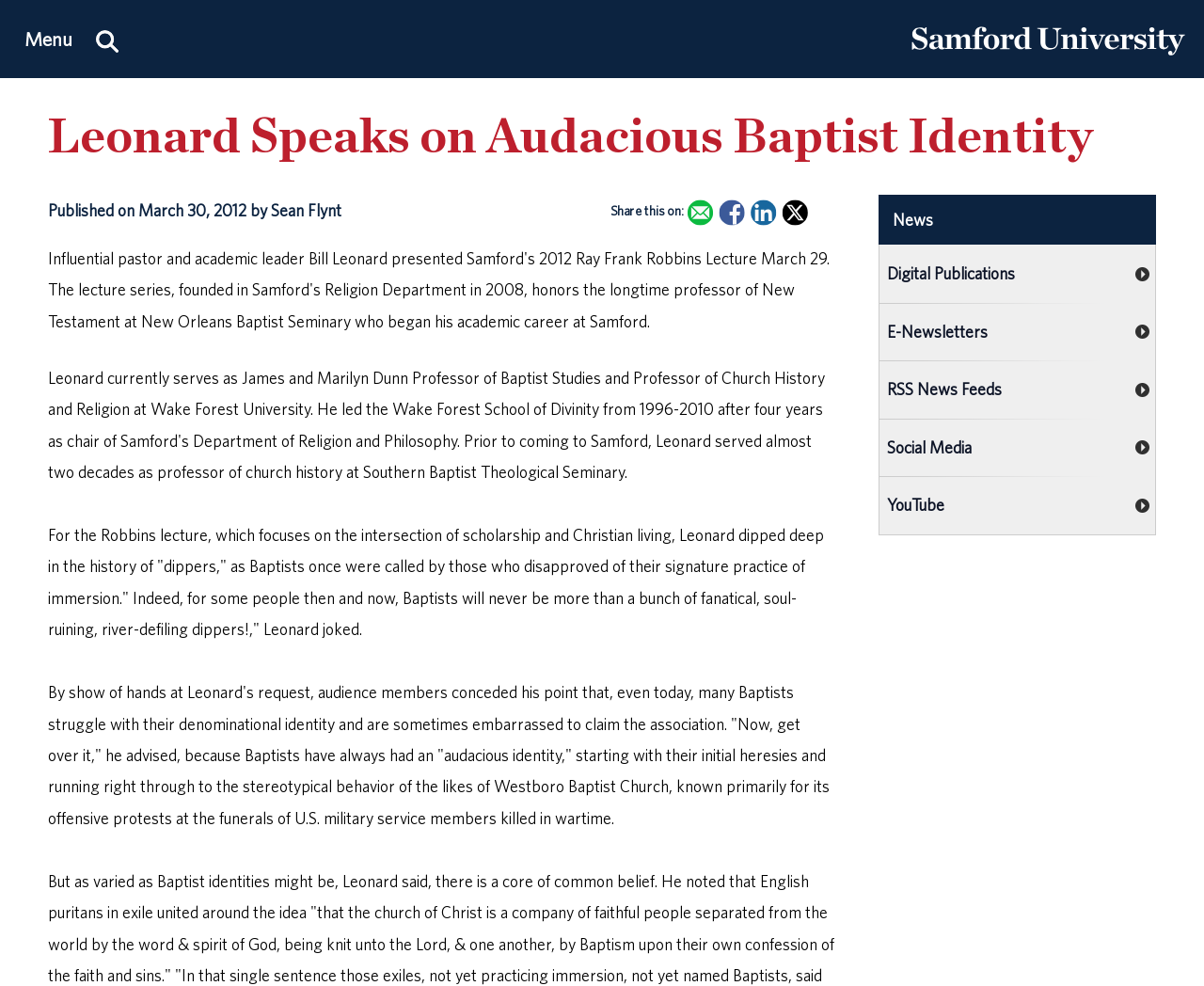Please identify the bounding box coordinates of the region to click in order to complete the given instruction: "Search this site.". The coordinates should be four float numbers between 0 and 1, i.e., [left, top, right, bottom].

[0.072, 0.0, 0.106, 0.079]